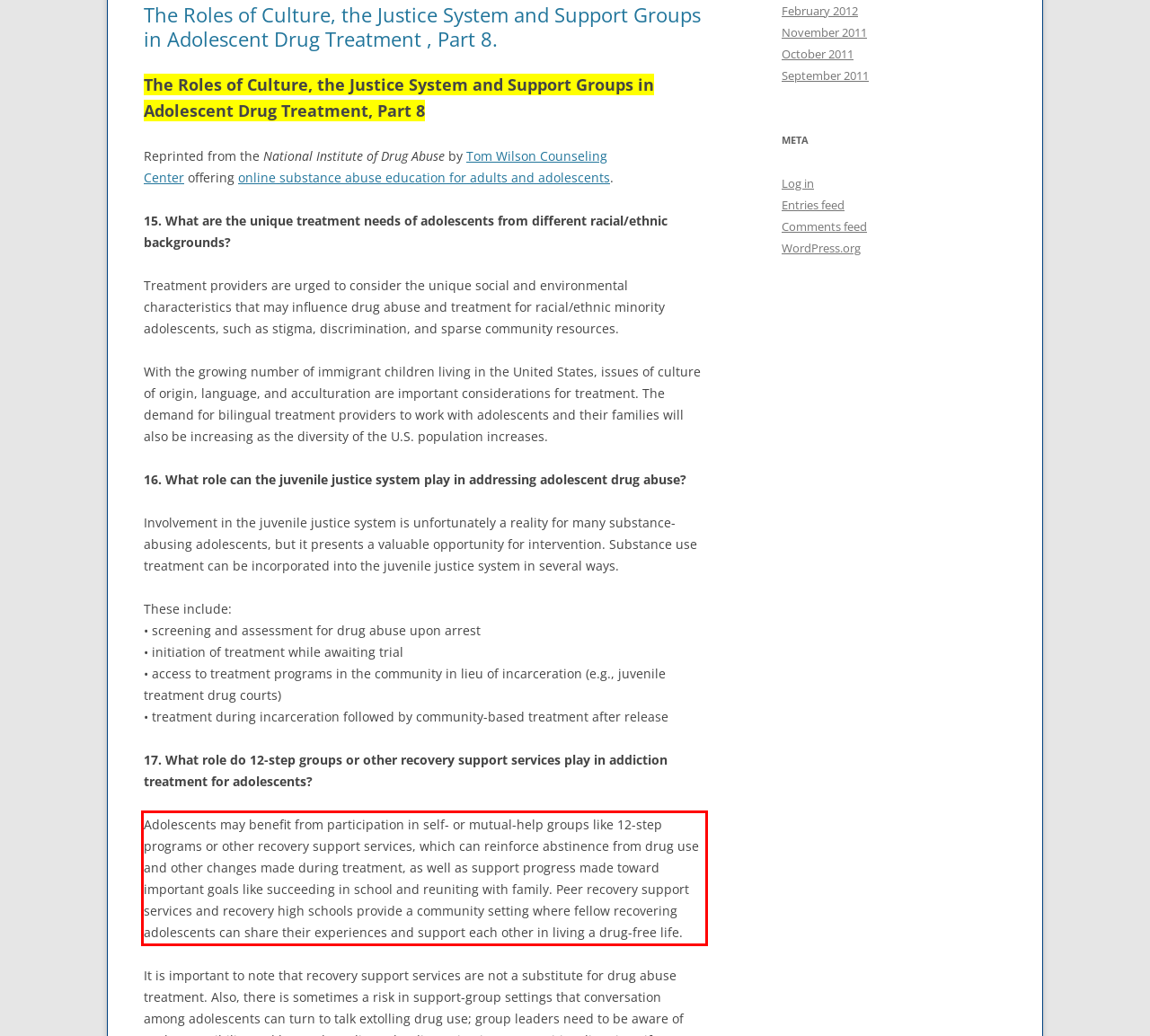Examine the webpage screenshot and use OCR to recognize and output the text within the red bounding box.

Adolescents may benefit from participation in self- or mutual-help groups like 12-step programs or other recovery support services, which can reinforce abstinence from drug use and other changes made during treatment, as well as support progress made toward important goals like succeeding in school and reuniting with family. Peer recovery support services and recovery high schools provide a community setting where fellow recovering adolescents can share their experiences and support each other in living a drug-free life.